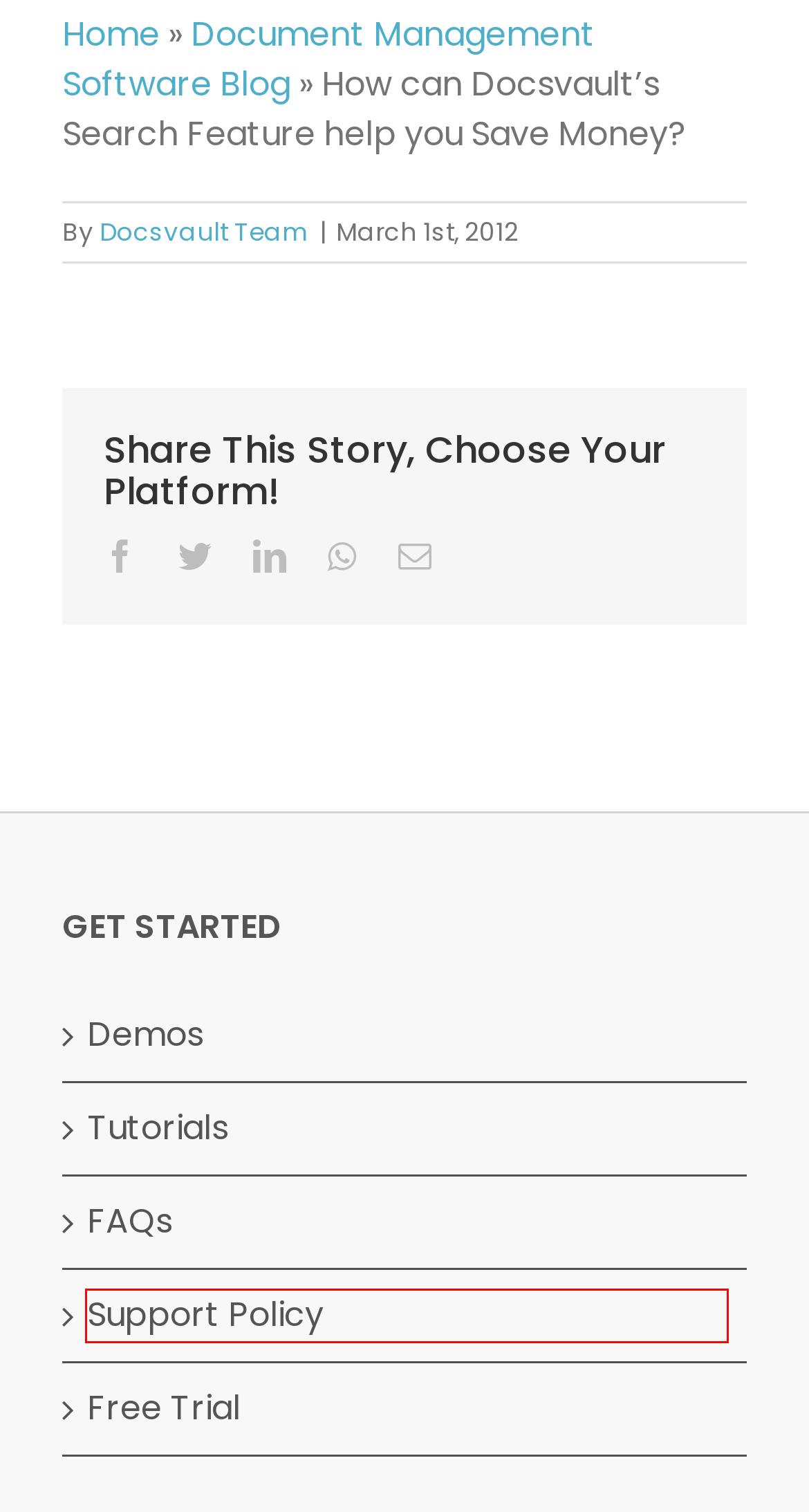Review the screenshot of a webpage that includes a red bounding box. Choose the webpage description that best matches the new webpage displayed after clicking the element within the bounding box. Here are the candidates:
A. Document Management Software Free Trial | Docsvault
B. Docsvault Team, Author at Document Management Software | Docsvault
C. Document Management Support Policy | Docsvault
D. System Requirements | Docsvault | Document Management
E. Frequently Asked Questions | Docsvault | Document Management
F. Compare Document Management Features| Docsvault
G. Document Management Software Demos | Docsvault
H. Official Blog | Docsvault | Document Management Software

C